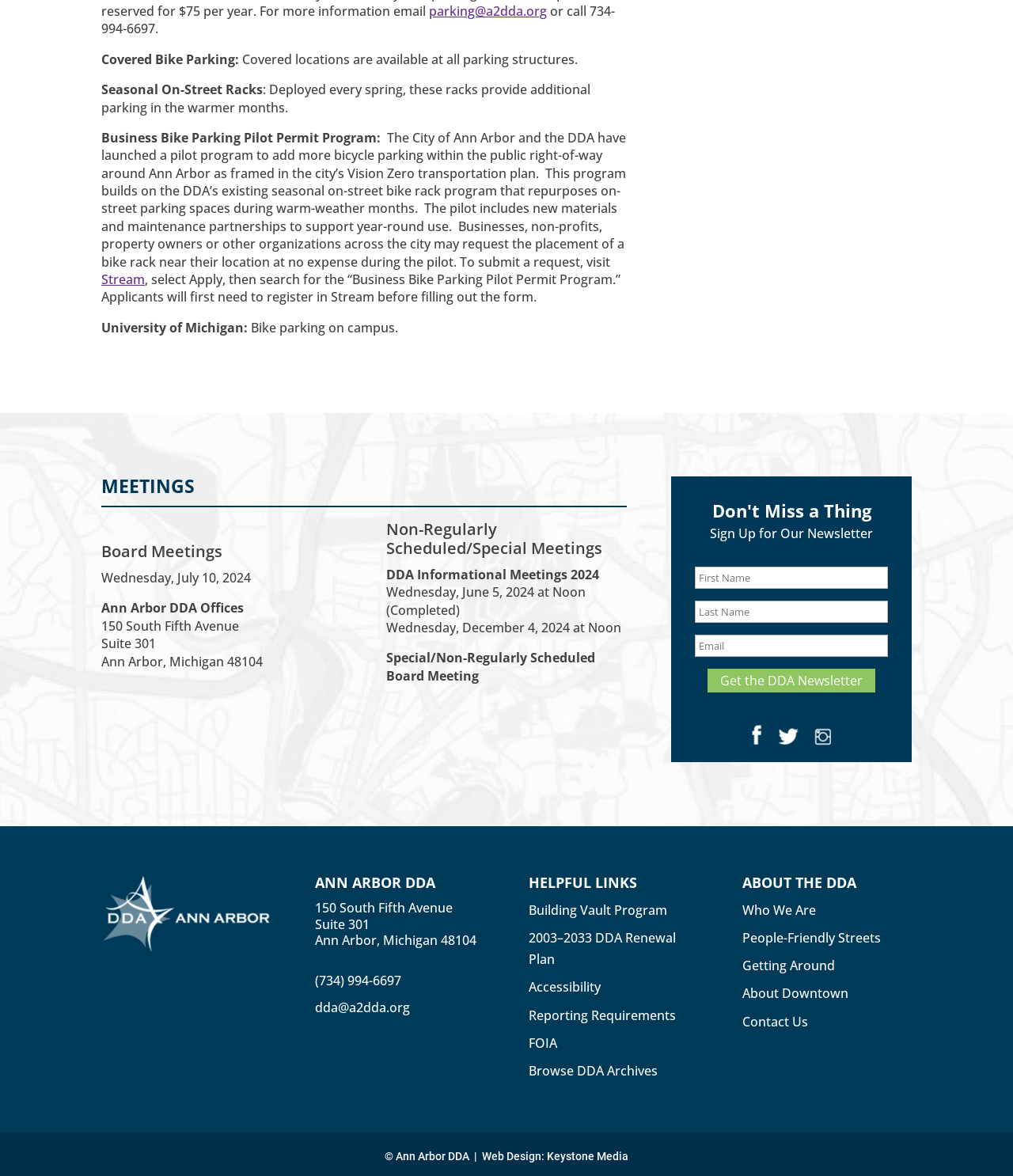Identify the bounding box of the UI element that matches this description: "alt="Follow Us on Twitter"".

[0.768, 0.619, 0.788, 0.638]